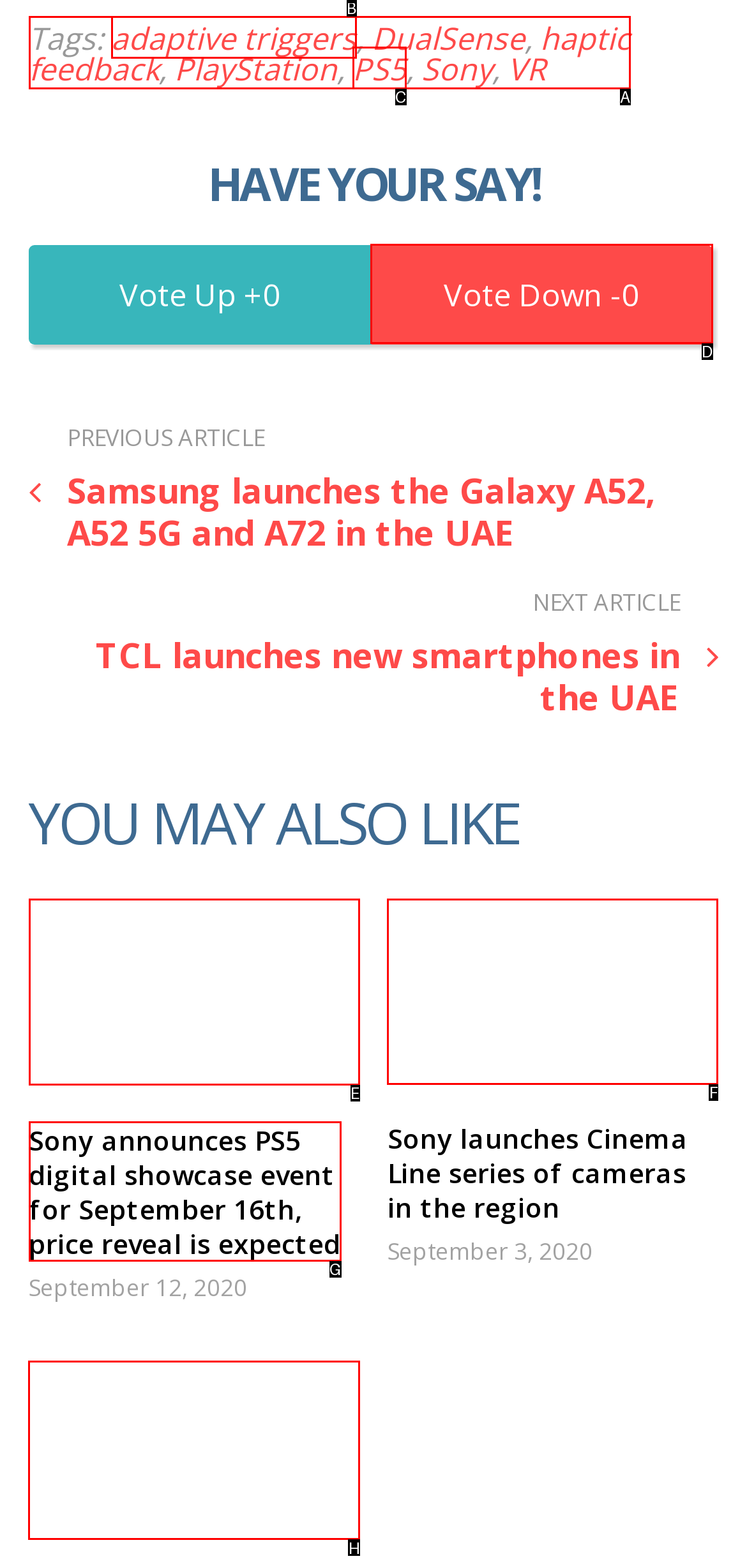To complete the instruction: Check the news about TEAMGROUP T-FORCE CARDEA A440 PRO Special Series PCIe 4.0 SSDs for PS5, which HTML element should be clicked?
Respond with the option's letter from the provided choices.

H